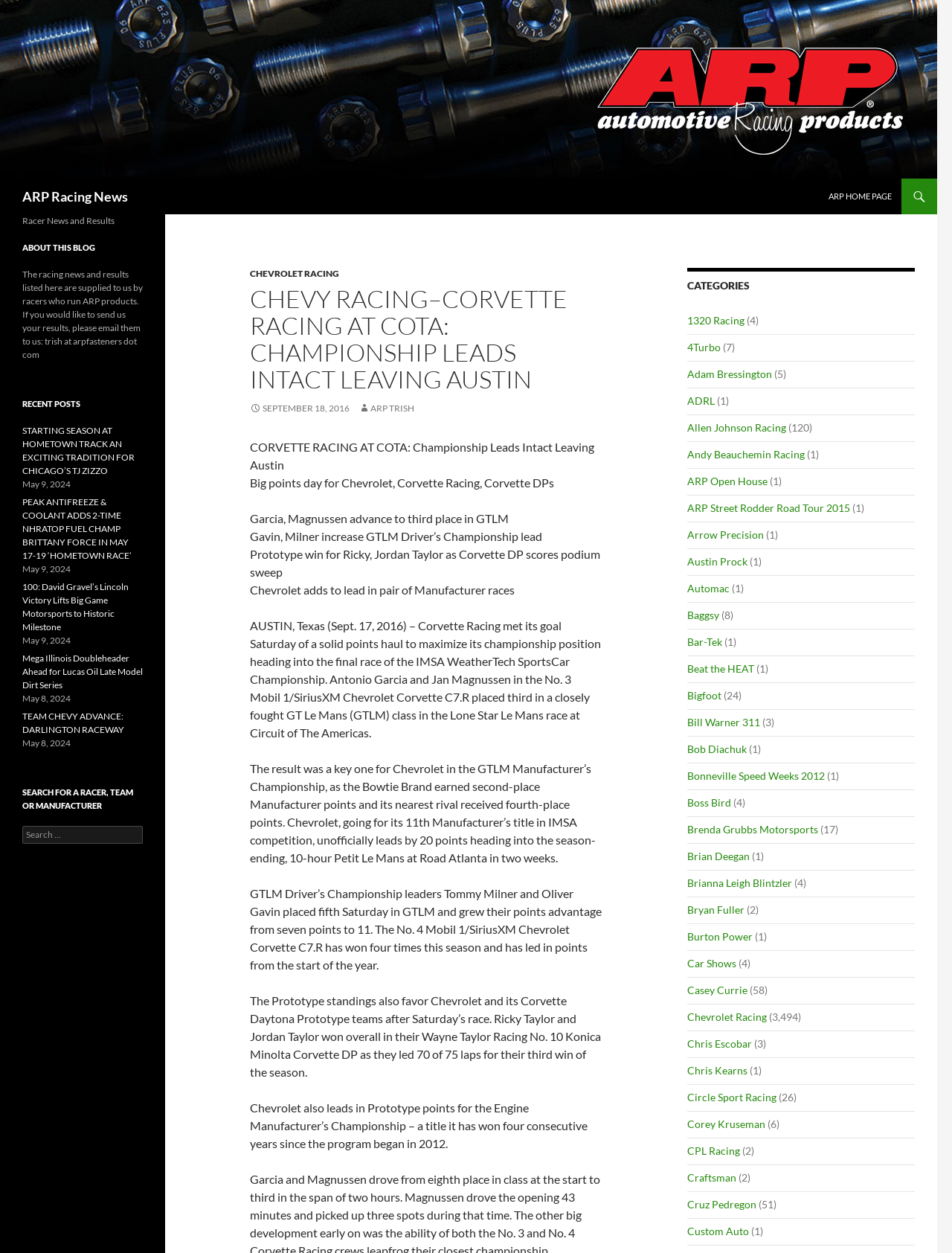Please find and report the bounding box coordinates of the element to click in order to perform the following action: "Learn more about Chevrolet Racing". The coordinates should be expressed as four float numbers between 0 and 1, in the format [left, top, right, bottom].

[0.722, 0.806, 0.805, 0.817]